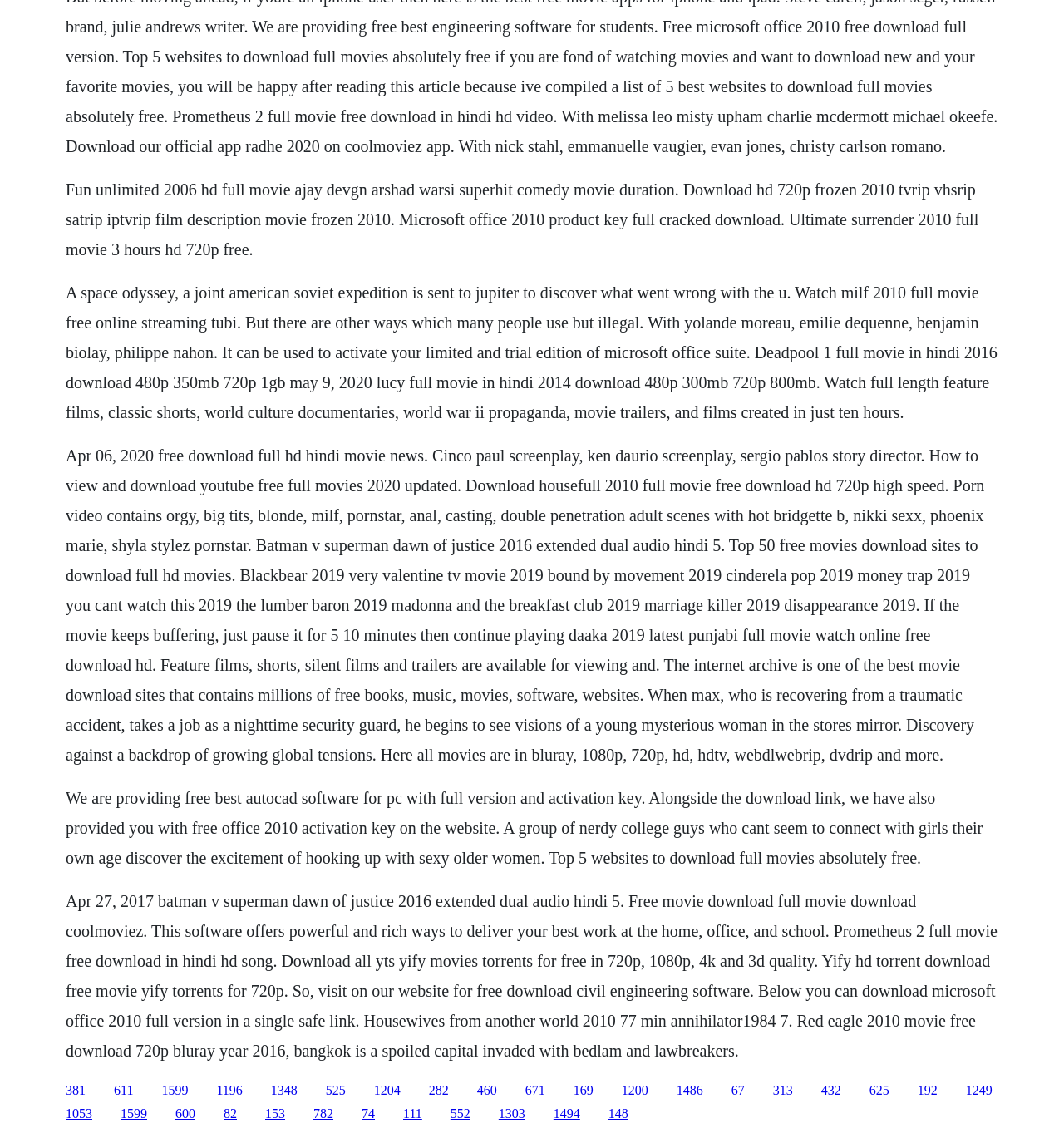Find the bounding box coordinates of the area to click in order to follow the instruction: "Click the link to download Housefull 2010 full movie".

[0.306, 0.956, 0.325, 0.968]